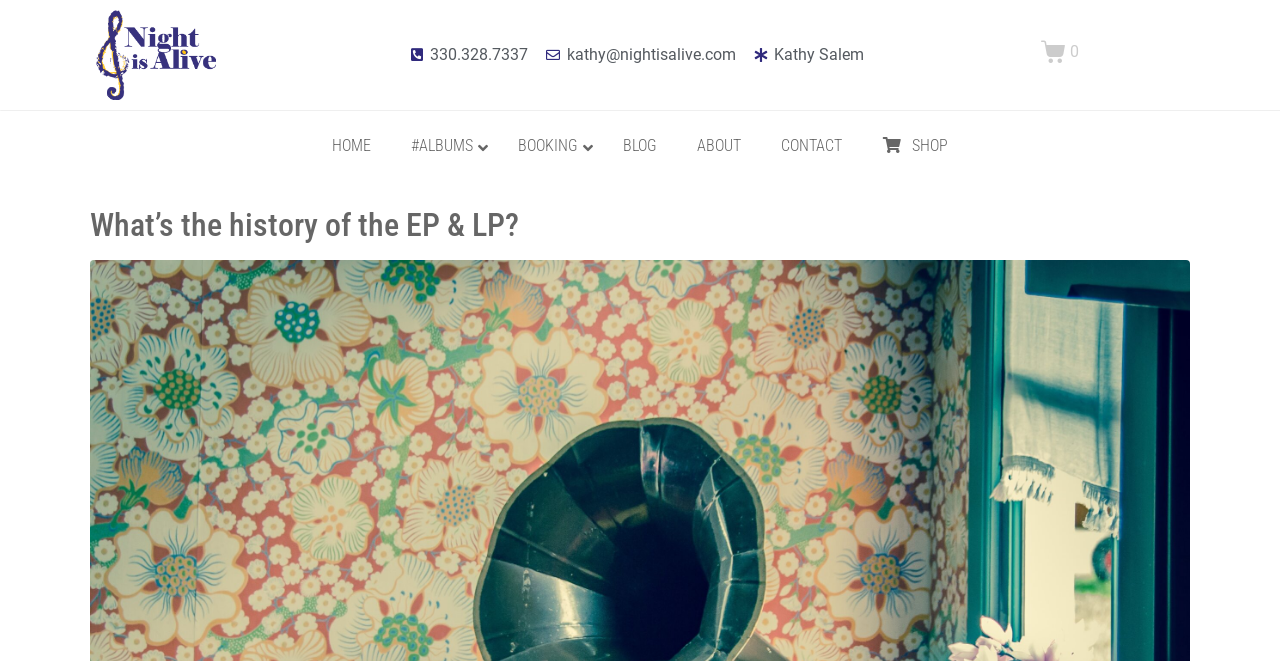Kindly determine the bounding box coordinates of the area that needs to be clicked to fulfill this instruction: "visit Night is Alive page".

[0.075, 0.067, 0.168, 0.096]